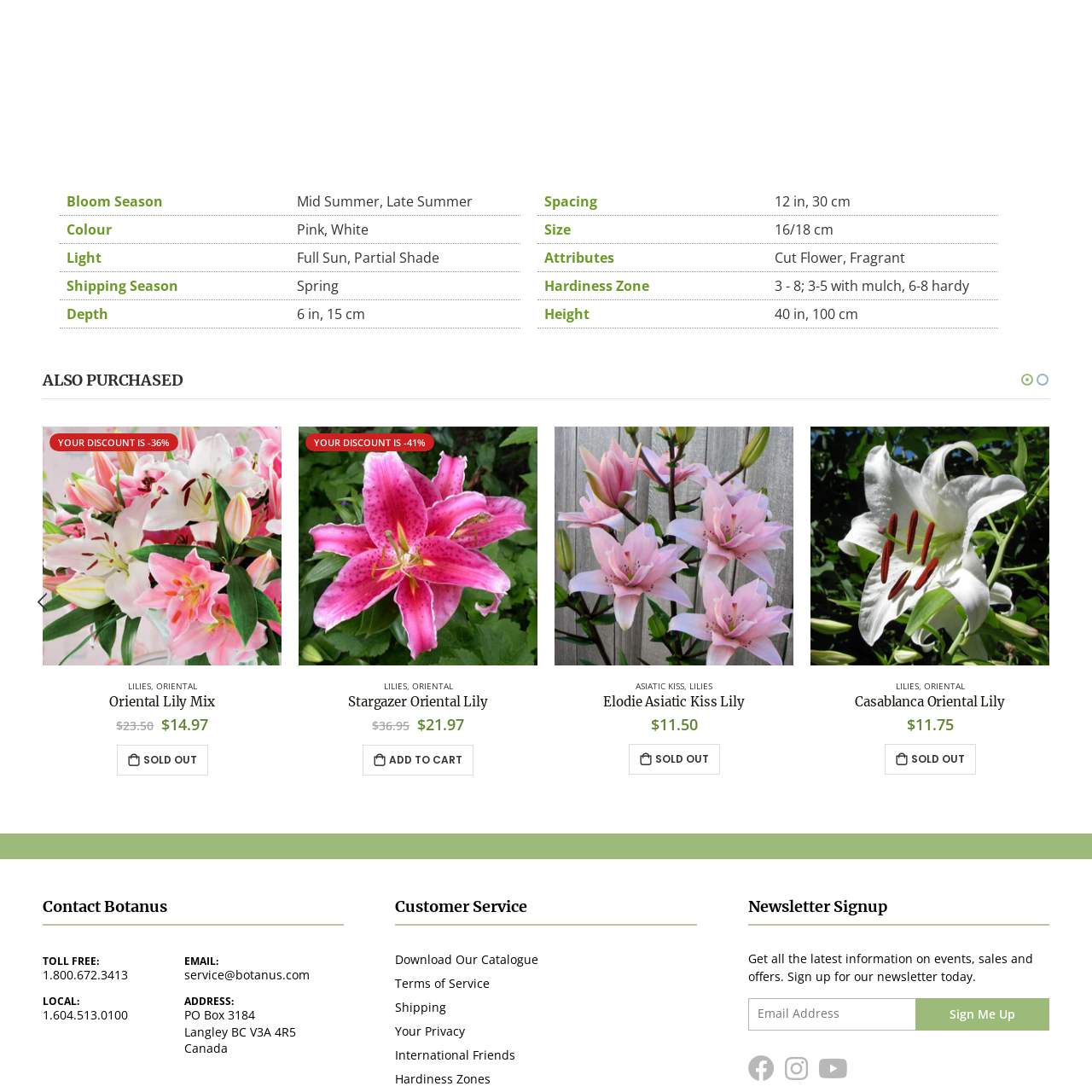Direct your attention to the red-bounded image and answer the question with a single word or phrase:
How deep should the lilies be planted?

6 inches